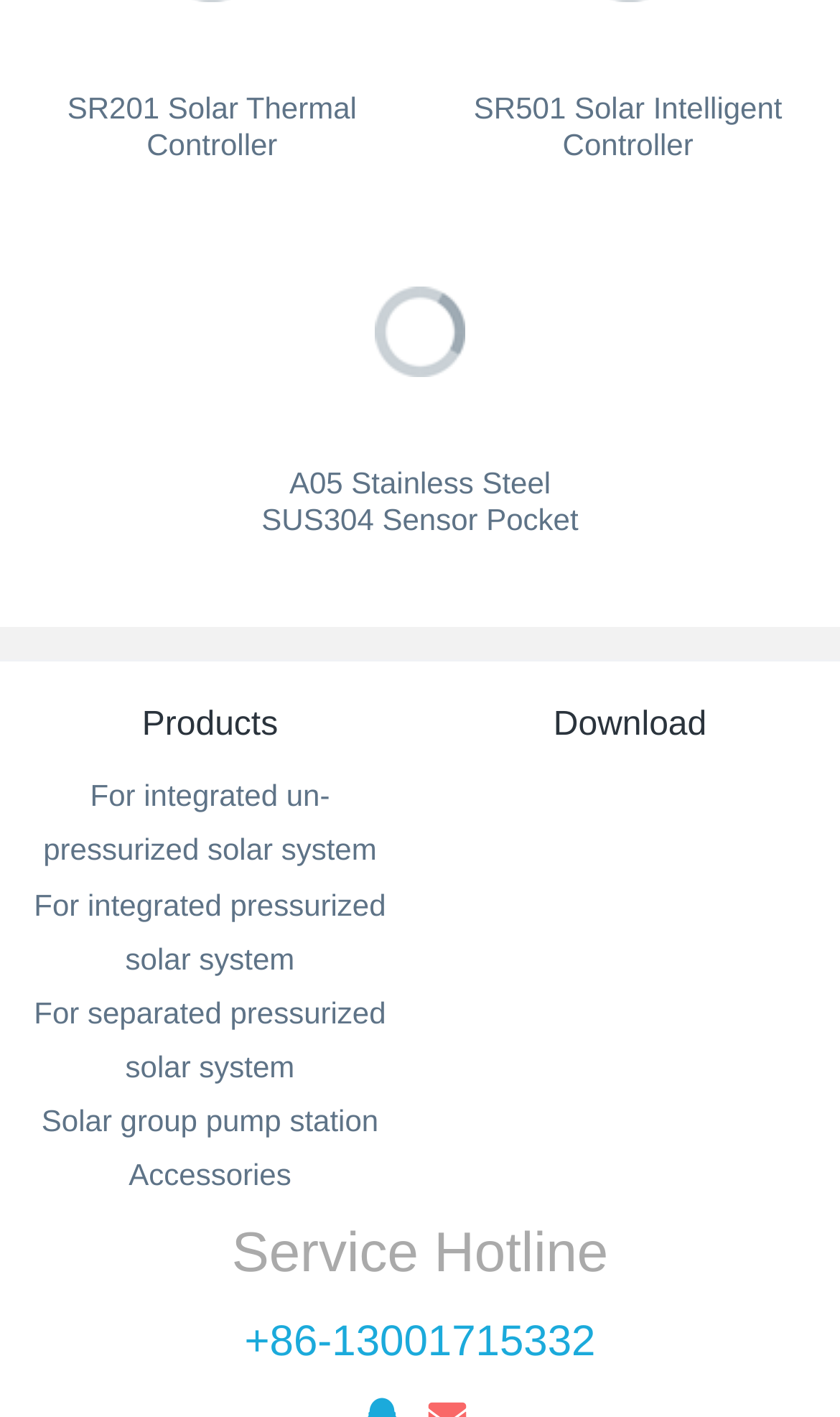Please specify the bounding box coordinates of the element that should be clicked to execute the given instruction: 'Download files'. Ensure the coordinates are four float numbers between 0 and 1, expressed as [left, top, right, bottom].

[0.659, 0.499, 0.841, 0.525]